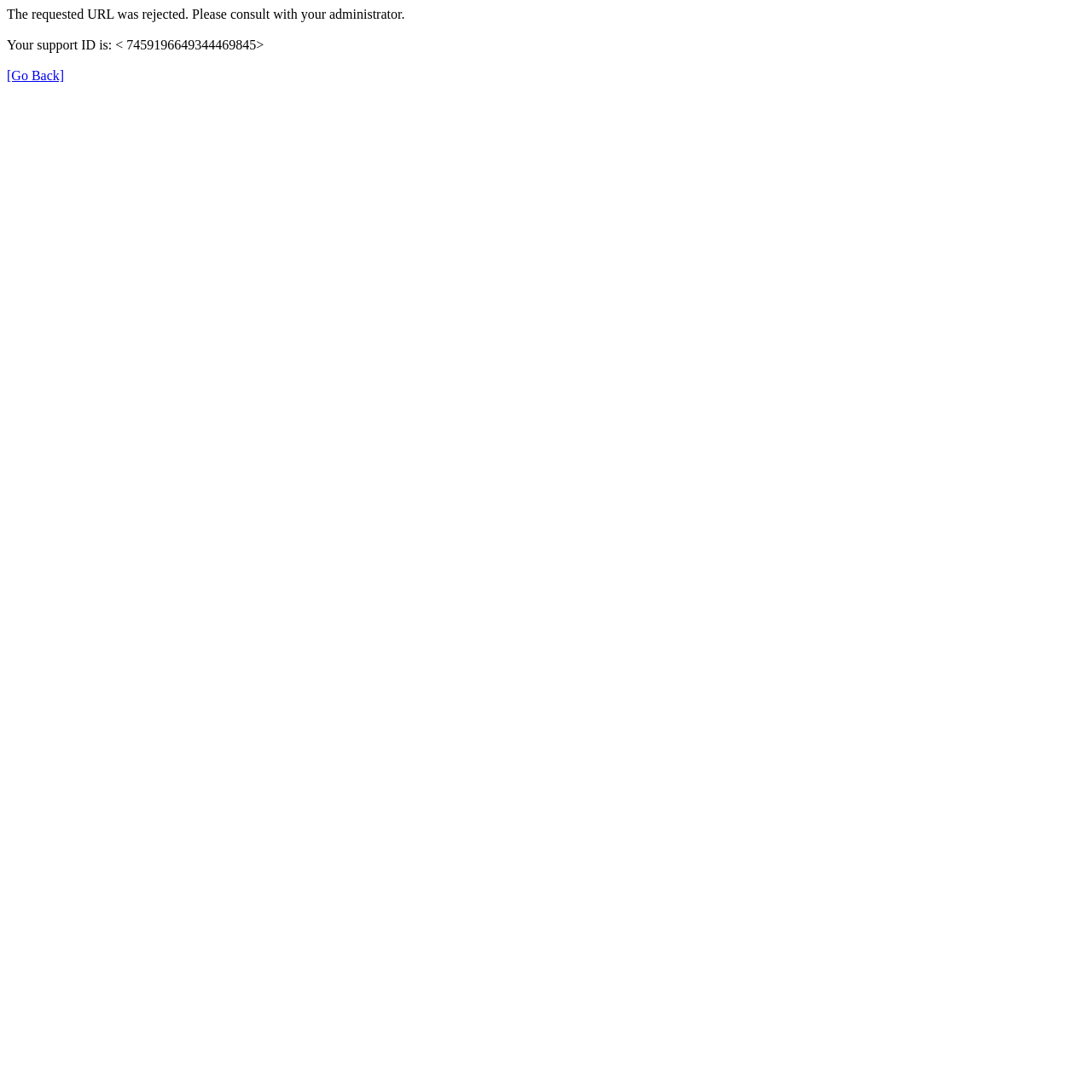Identify the bounding box for the UI element described as: "[Go Back]". The coordinates should be four float numbers between 0 and 1, i.e., [left, top, right, bottom].

[0.006, 0.062, 0.059, 0.076]